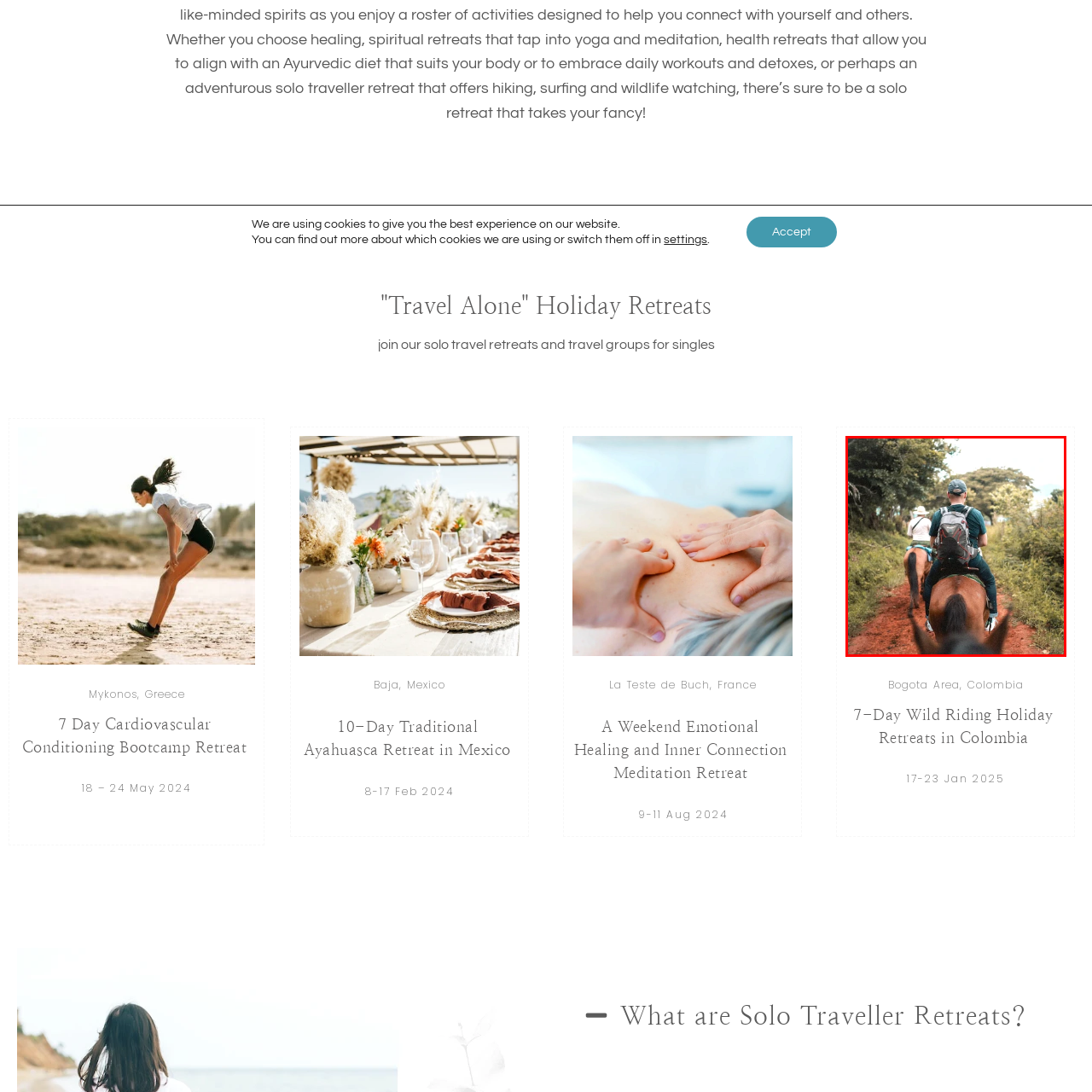View the area enclosed by the red box, What is the person in the foreground equipped with? Respond using one word or phrase.

A practical backpack